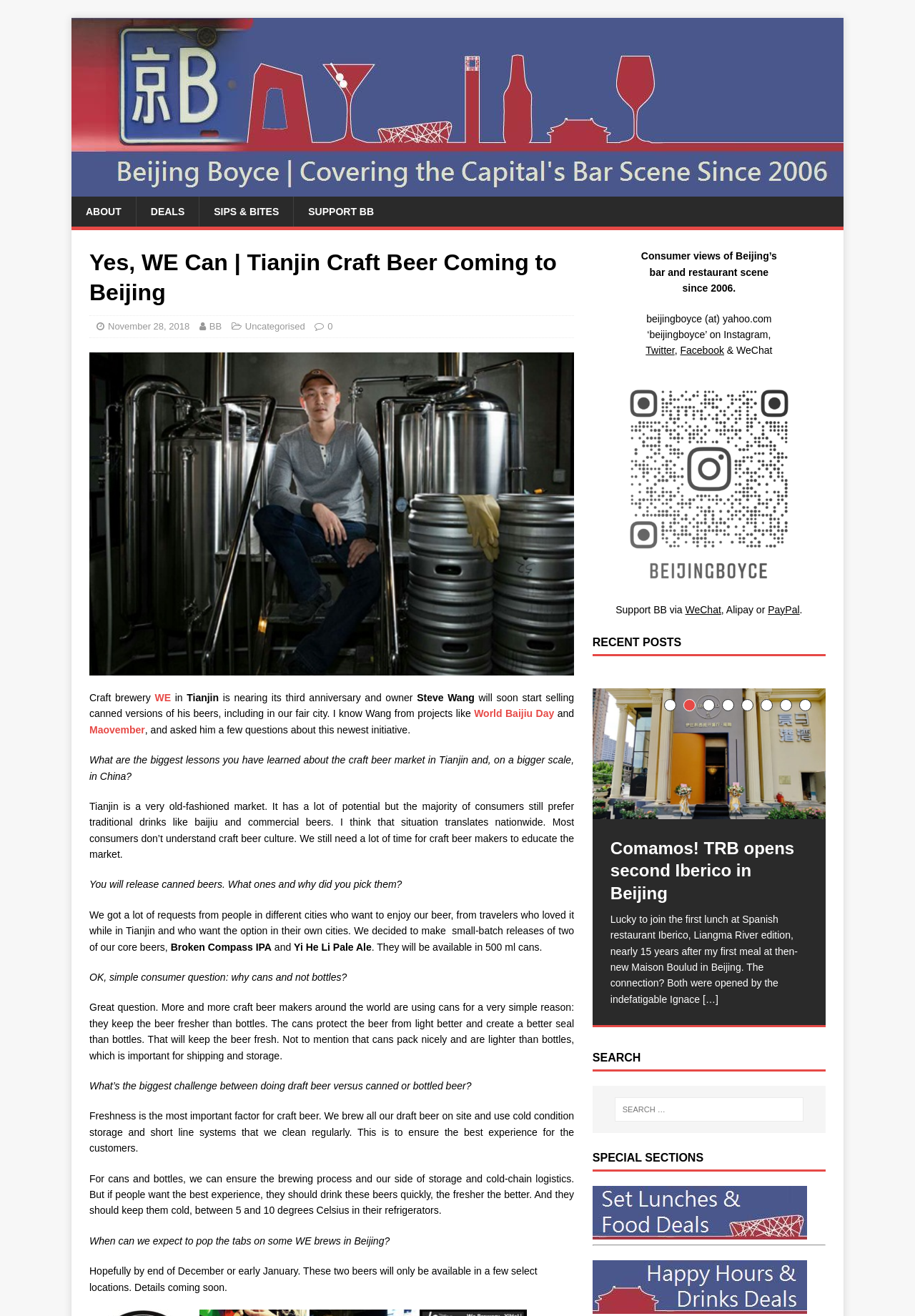Determine the bounding box coordinates of the clickable region to follow the instruction: "Check the recent post about The Frank! 33-year Beijing streak endures with new craft beer joint".

[0.647, 0.523, 0.902, 0.623]